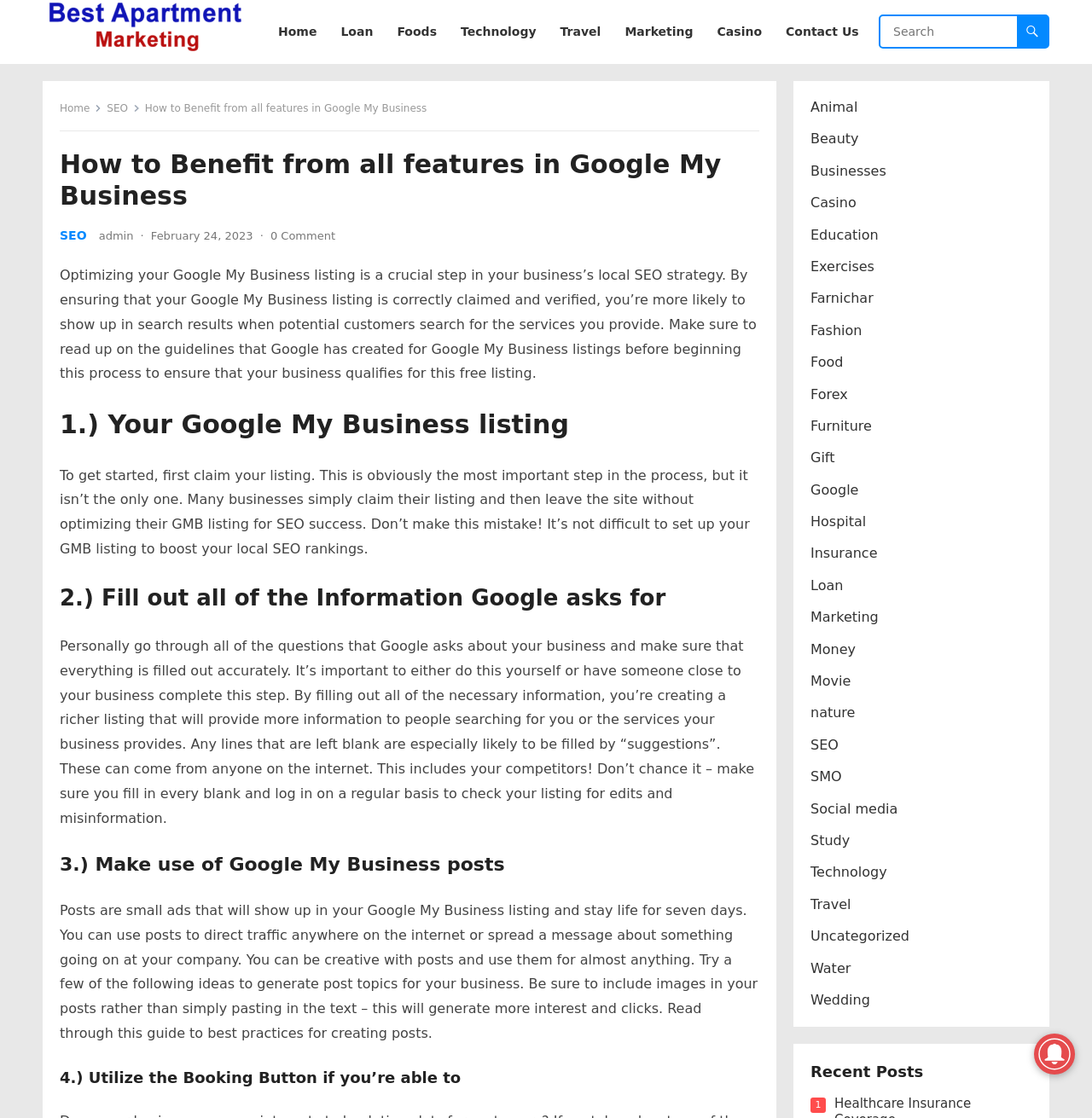What is the main topic of the webpage?
Give a single word or phrase as your answer by examining the image.

Google My Business